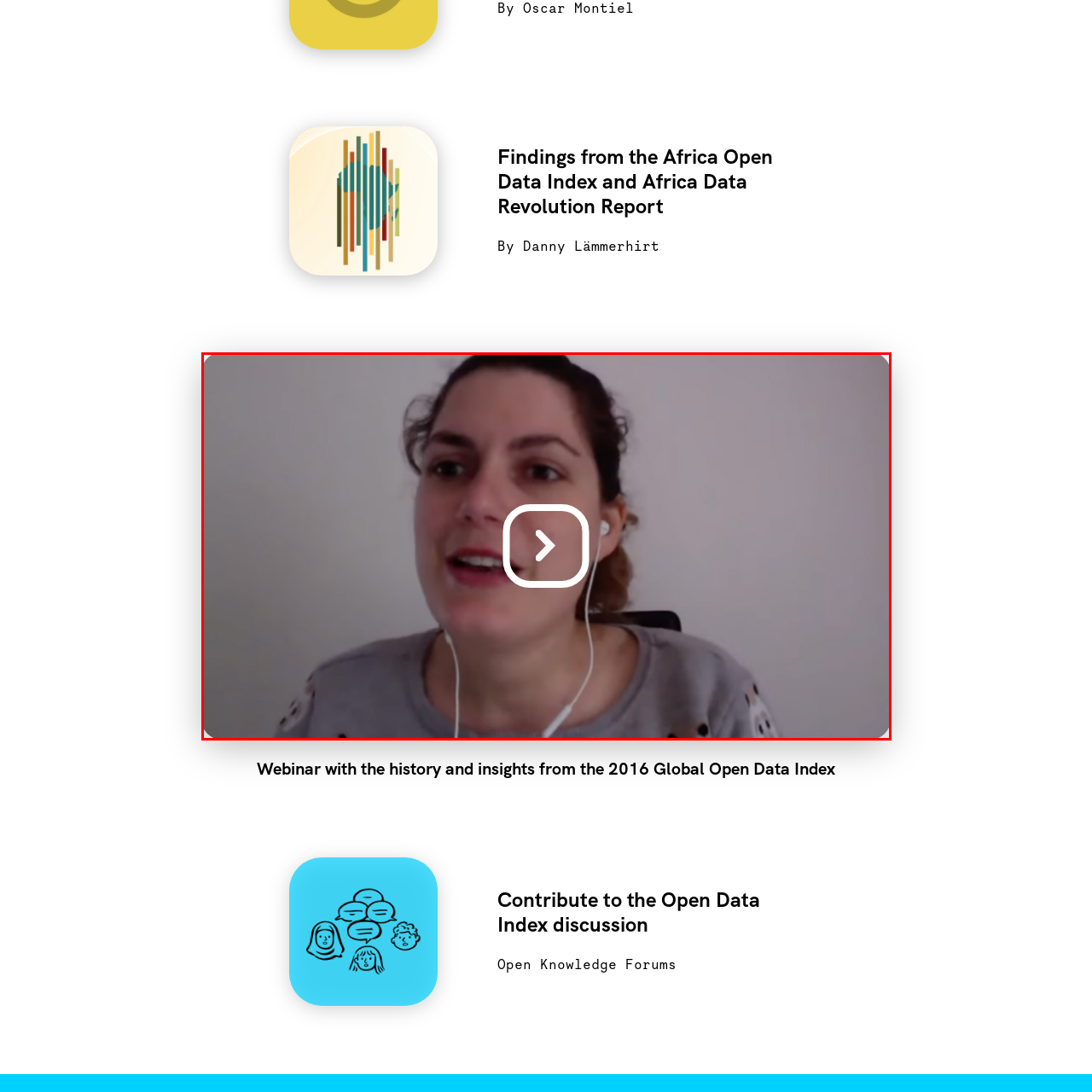Pay special attention to the segment of the image inside the red box and offer a detailed answer to the question that follows, based on what you see: What is she using?

The woman is using earbuds, which suggests that she is actively participating in an online conversation or webinar.